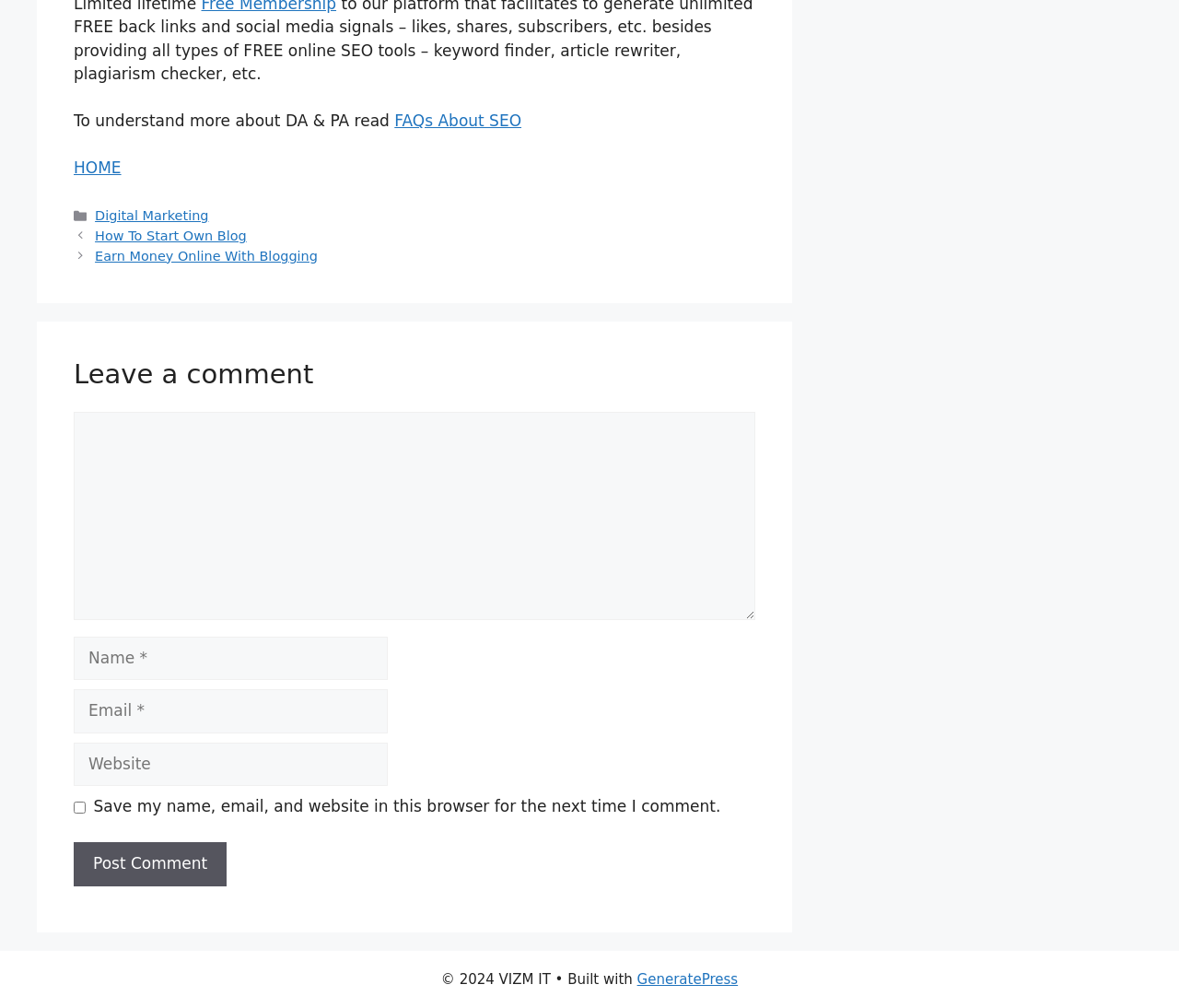Find the bounding box coordinates for the area you need to click to carry out the instruction: "Enter a comment". The coordinates should be four float numbers between 0 and 1, indicated as [left, top, right, bottom].

[0.062, 0.409, 0.641, 0.615]